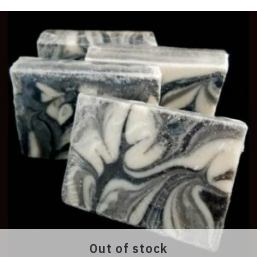What is the purpose of the soaps? Refer to the image and provide a one-word or short phrase answer.

Bathing